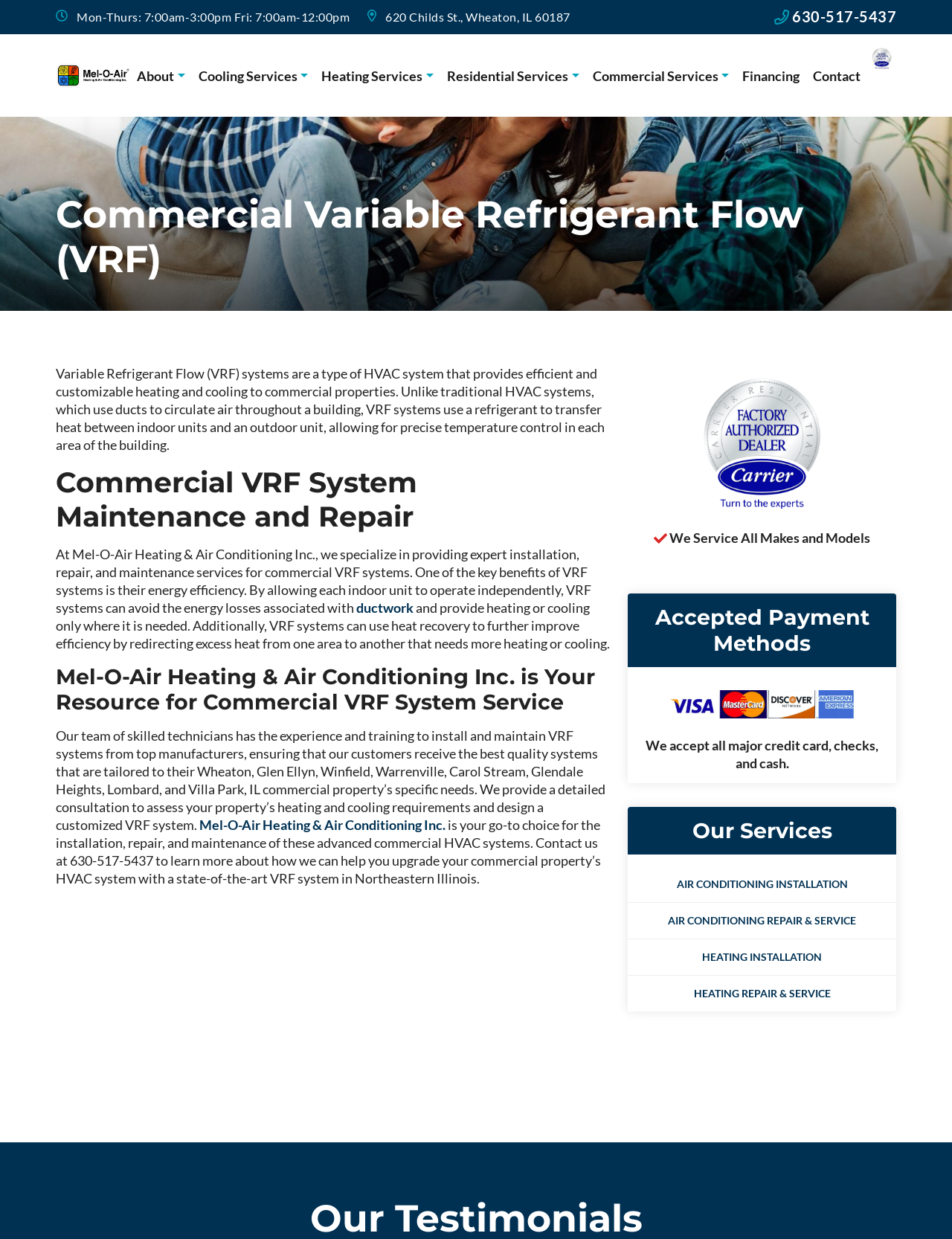Use a single word or phrase to answer the question:
What type of HVAC system is described on the webpage?

VRF system